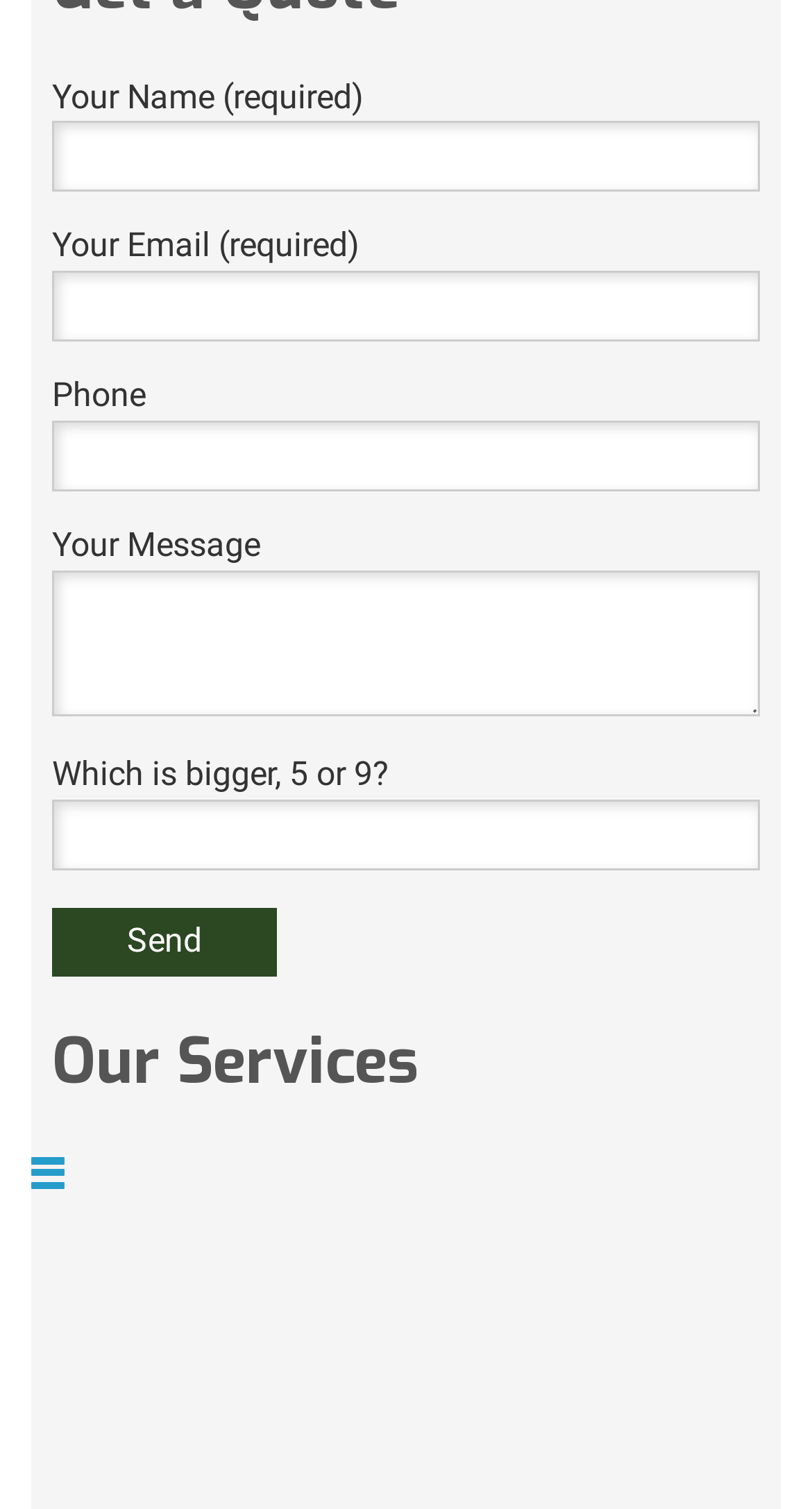Using the description: "value="Send"", identify the bounding box of the corresponding UI element in the screenshot.

[0.064, 0.602, 0.341, 0.647]